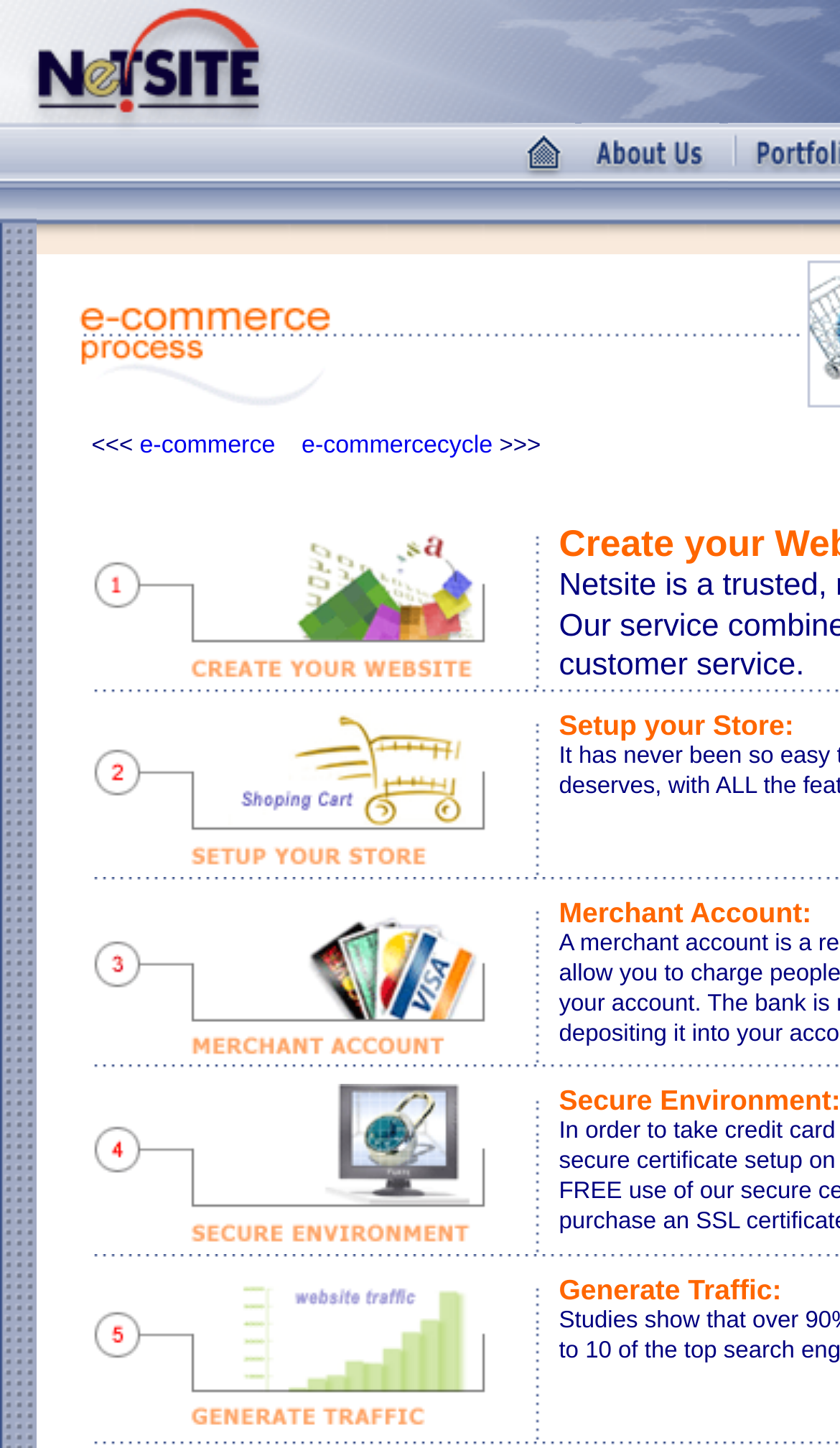What is the layout of the main content section?
Could you please answer the question thoroughly and with as much detail as possible?

The presence of multiple LayoutTableCell elements with similar bounding box coordinates suggests that the main content section is organized in a grid-like structure, with each cell containing an image or other content.